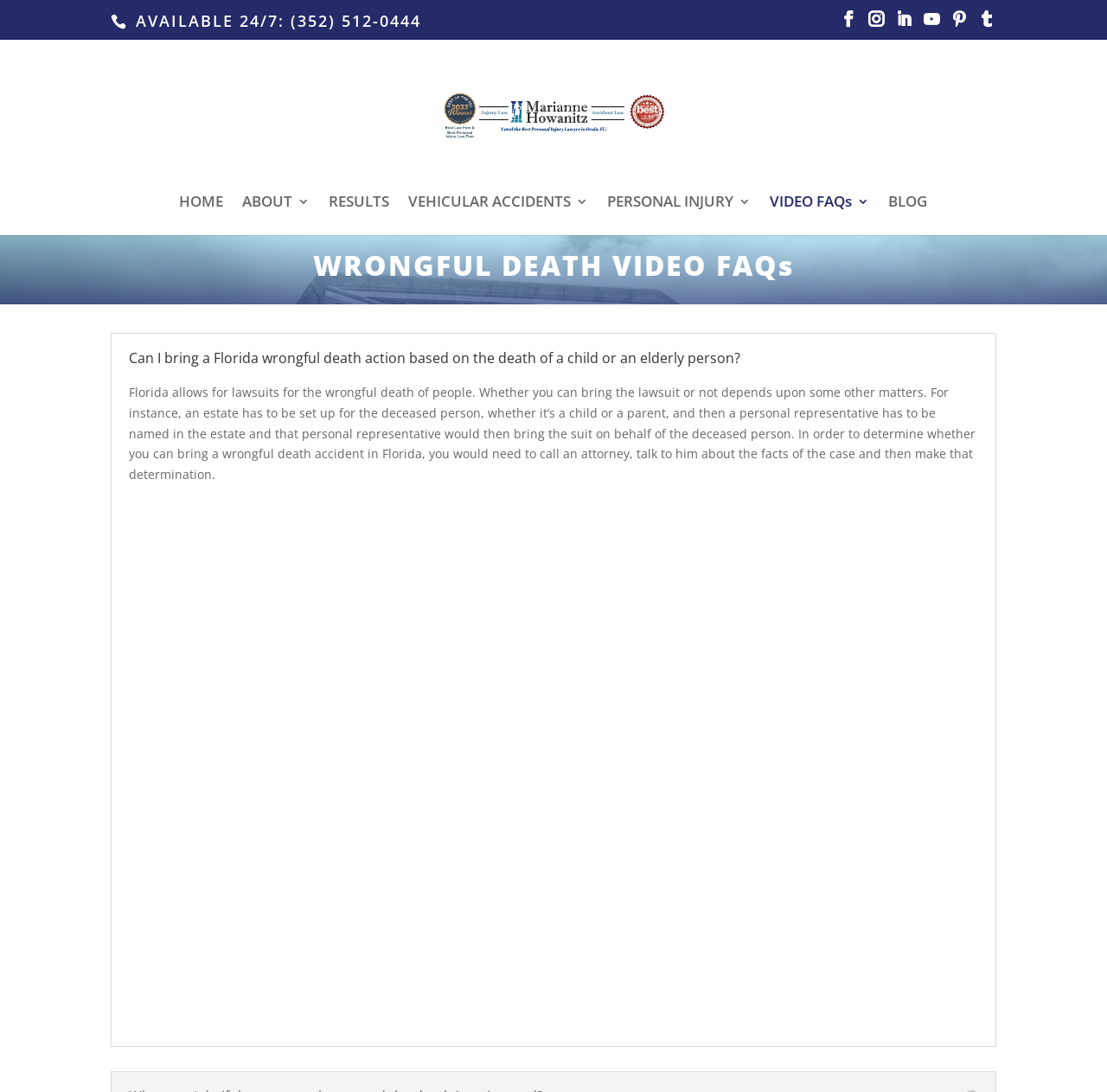Identify the coordinates of the bounding box for the element that must be clicked to accomplish the instruction: "Read about vehicular accidents".

[0.368, 0.179, 0.531, 0.215]